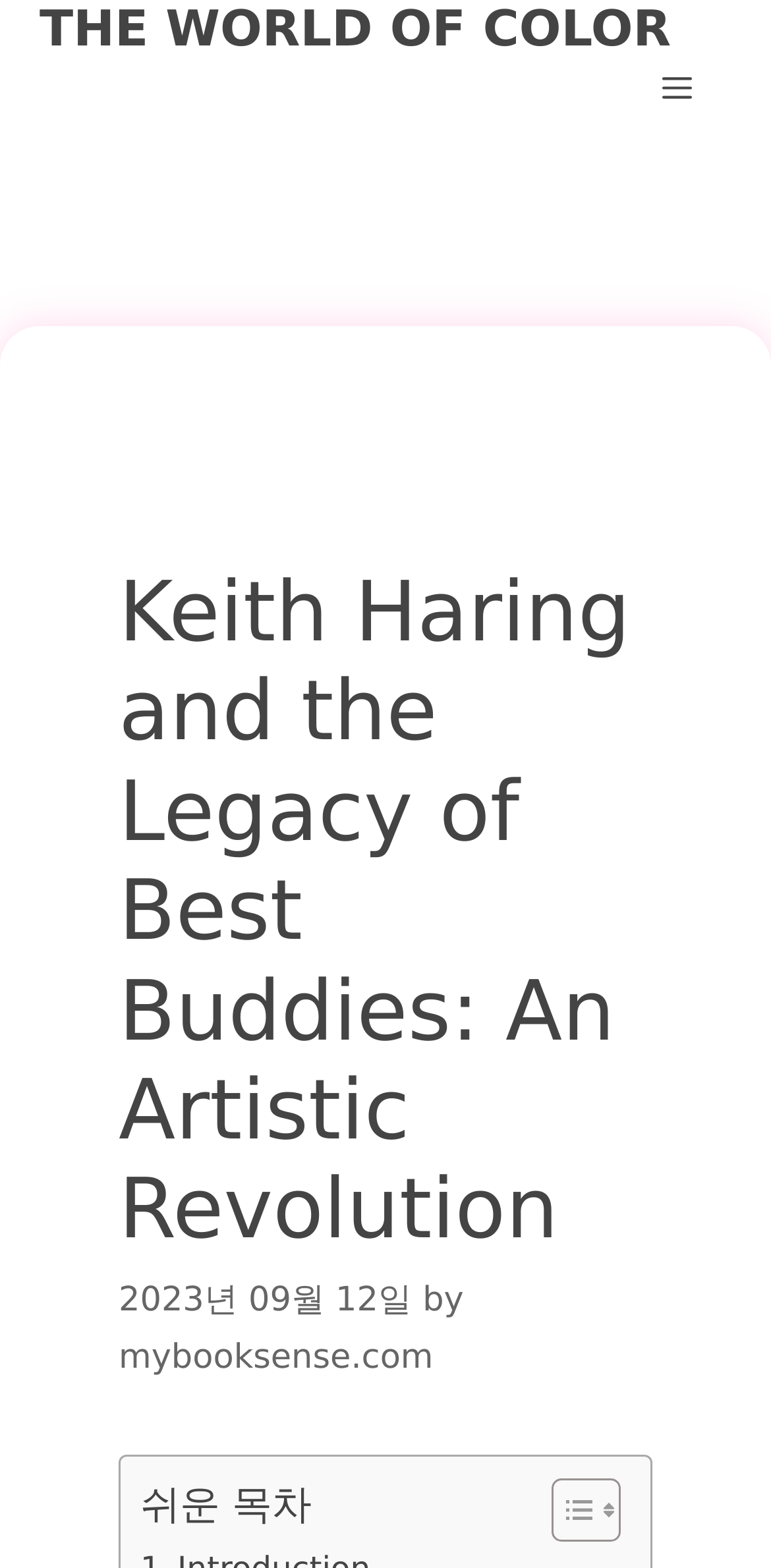Answer the following query with a single word or phrase:
What is the author of the article?

mybooksense.com